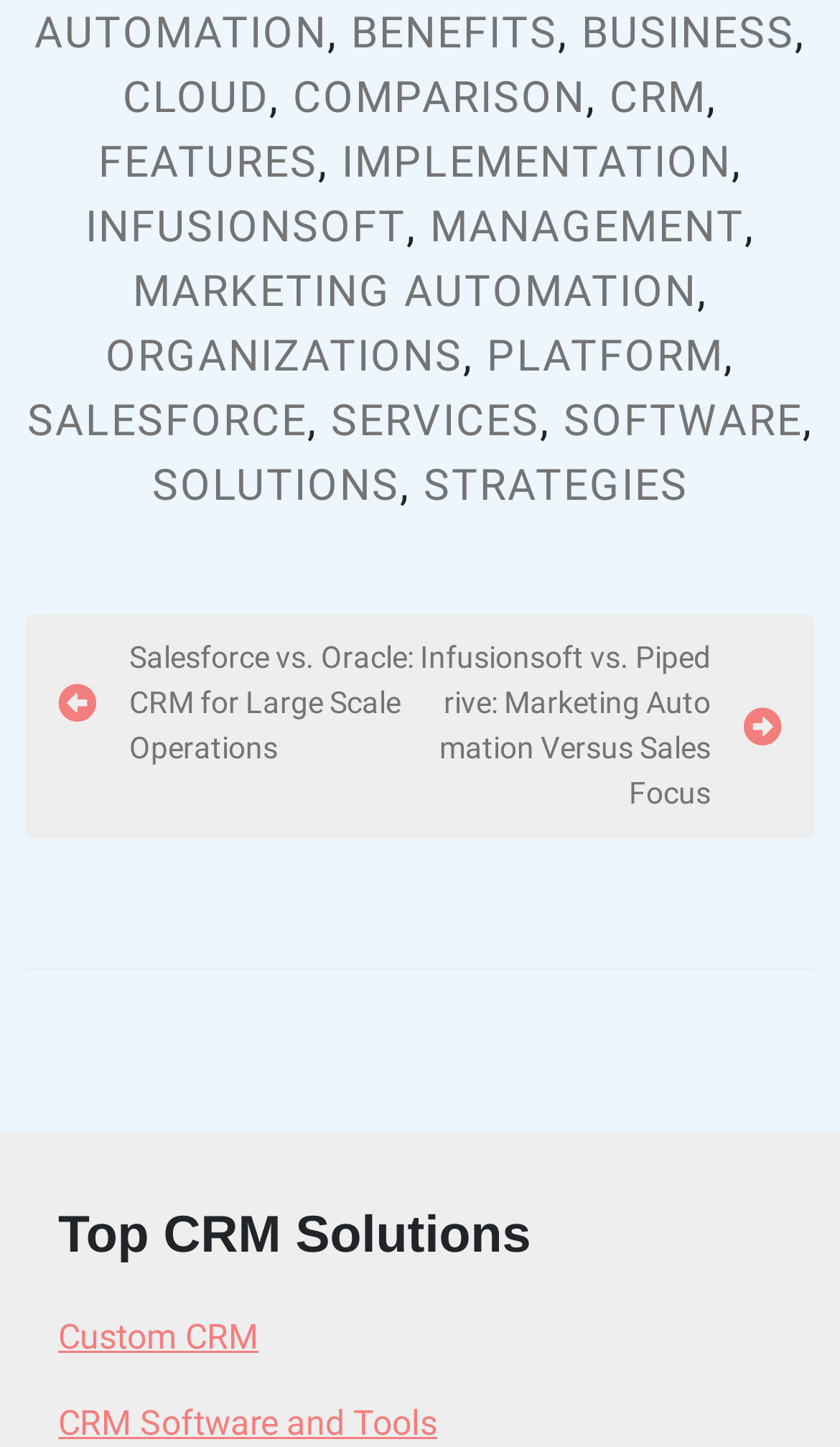Specify the bounding box coordinates of the area to click in order to execute this command: 'Click on LIVE ONLINE CLASSES'. The coordinates should consist of four float numbers ranging from 0 to 1, and should be formatted as [left, top, right, bottom].

None